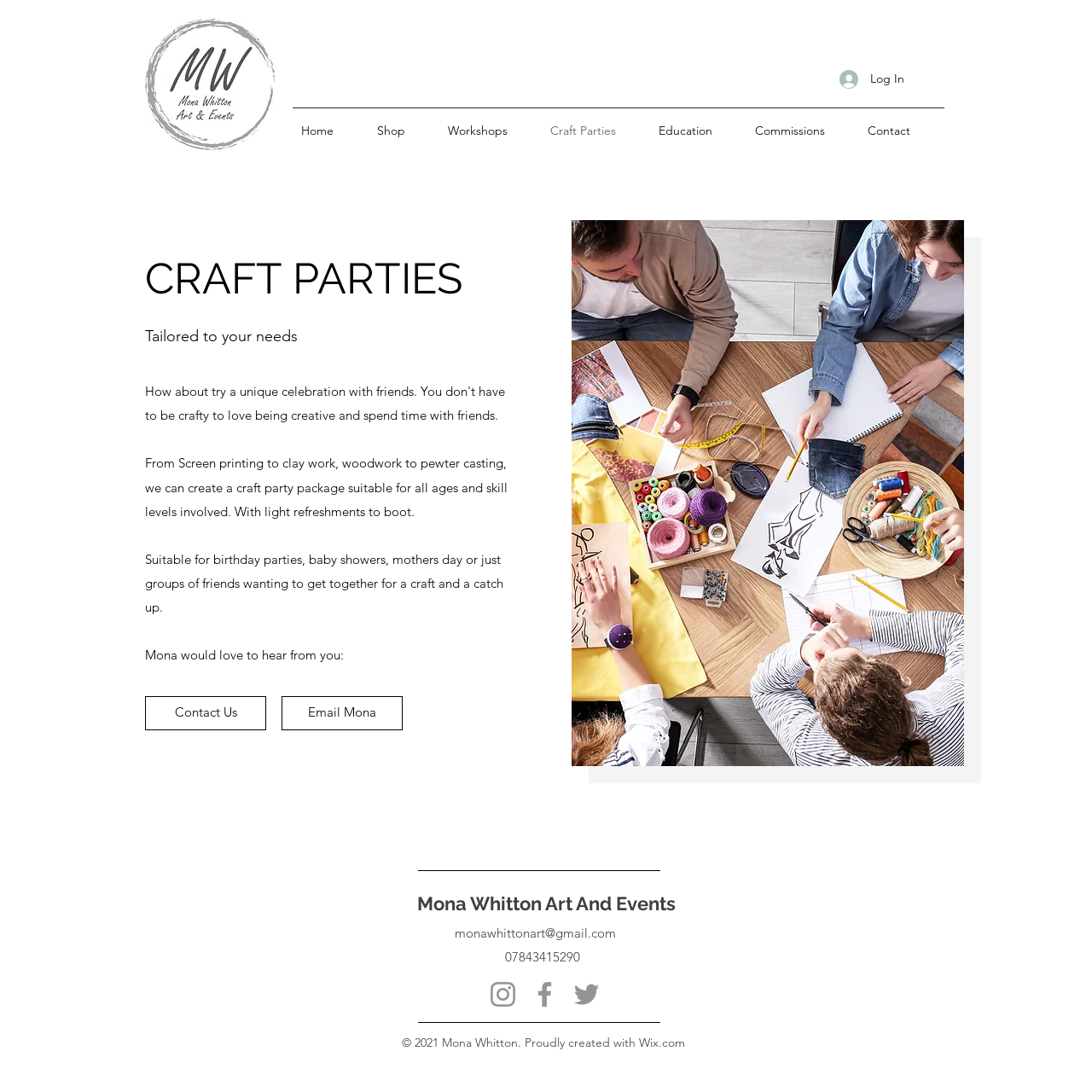How many social media links are present in the 'Social Bar' section?
Using the information presented in the image, please offer a detailed response to the question.

The 'Social Bar' section at the bottom of the webpage contains links to three social media platforms: Instagram, Facebook, and Twitter. These links are accompanied by their respective icons.